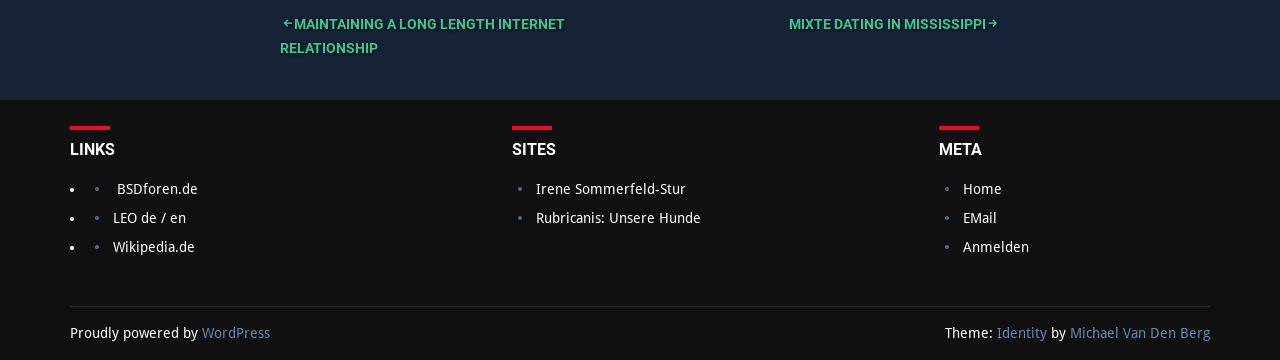Refer to the image and provide an in-depth answer to the question: 
What is the third link in the SITES section?

I looked at the section with the heading 'SITES' and found the third link, which is 'Rubricanis: Unsere Hunde'.